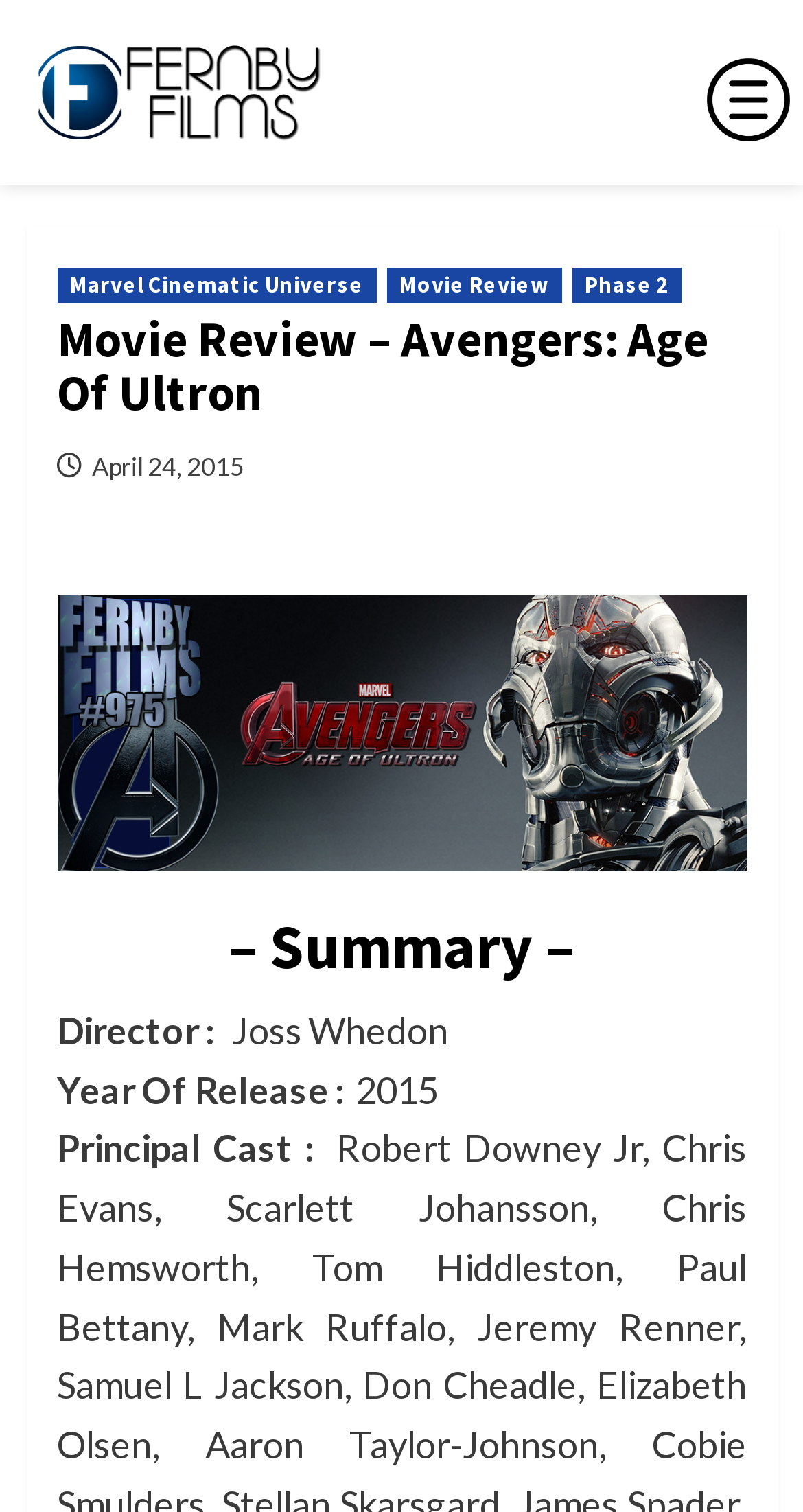Generate a comprehensive caption for the webpage you are viewing.

The webpage is a movie review page for "Avengers: Age Of Ultron" on Fernby Films. At the top, there is a header section with three links: "Marvel Cinematic Universe", "Movie Review", and "Phase 2", aligned horizontally. Below these links, there is a heading that displays the title of the review, "Movie Review – Avengers: Age Of Ultron". 

To the right of the title, there is a link showing the date of the review, "April 24, 2015". Below the title, there is a large image of the movie's logo, taking up most of the width of the page. 

Underneath the logo, there is a heading that says "– Summary –". Following this, there are several lines of text that provide information about the movie, including the director, Joss Whedon, and the year of release, 2015. The principal cast is also listed. 

At the very top left of the page, there is a logo header menu with an image, and at the top right, there is a right menu icon.